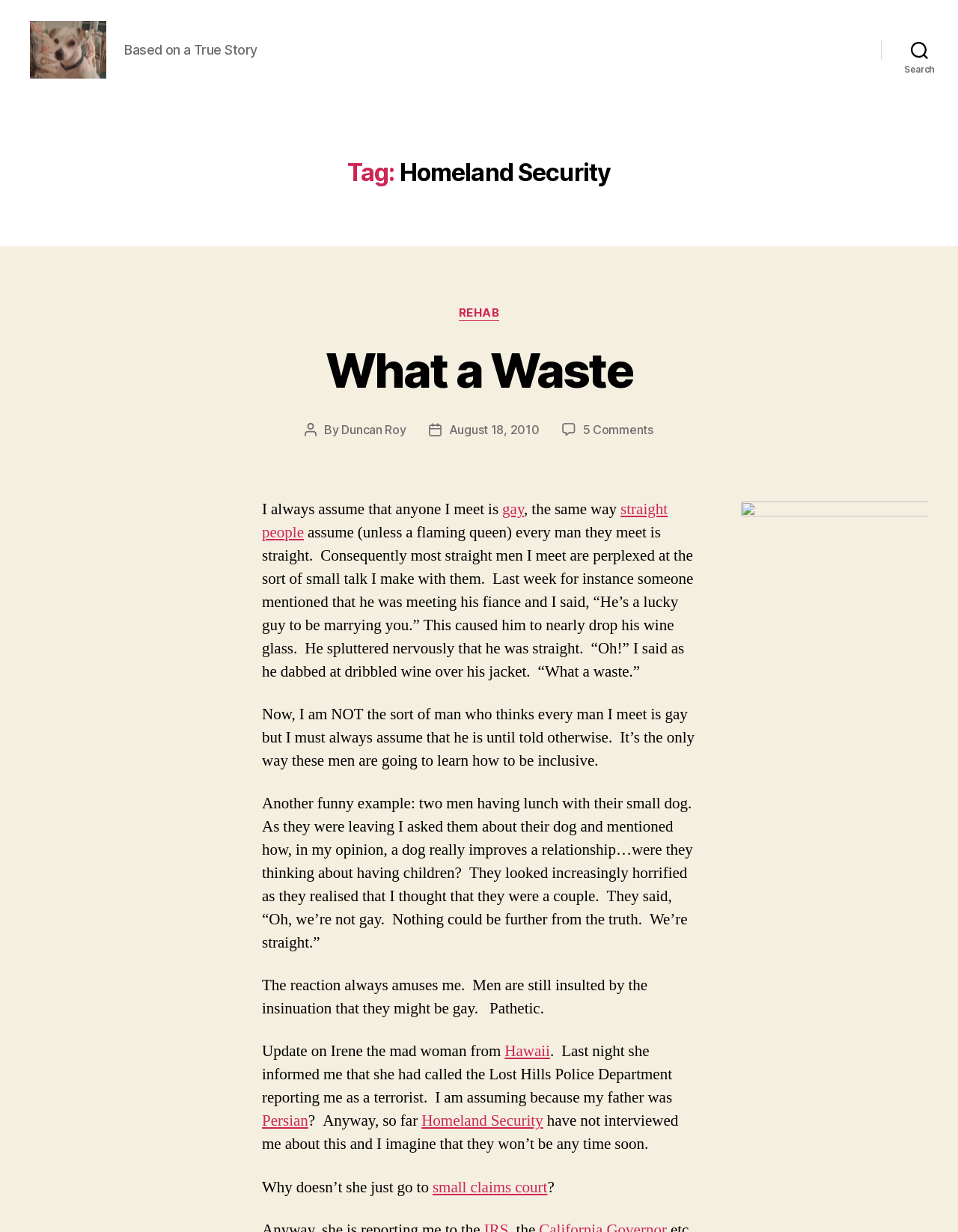Identify the bounding box coordinates of the element to click to follow this instruction: 'Check the 'What a Waste' article'. Ensure the coordinates are four float values between 0 and 1, provided as [left, top, right, bottom].

[0.109, 0.287, 0.891, 0.331]